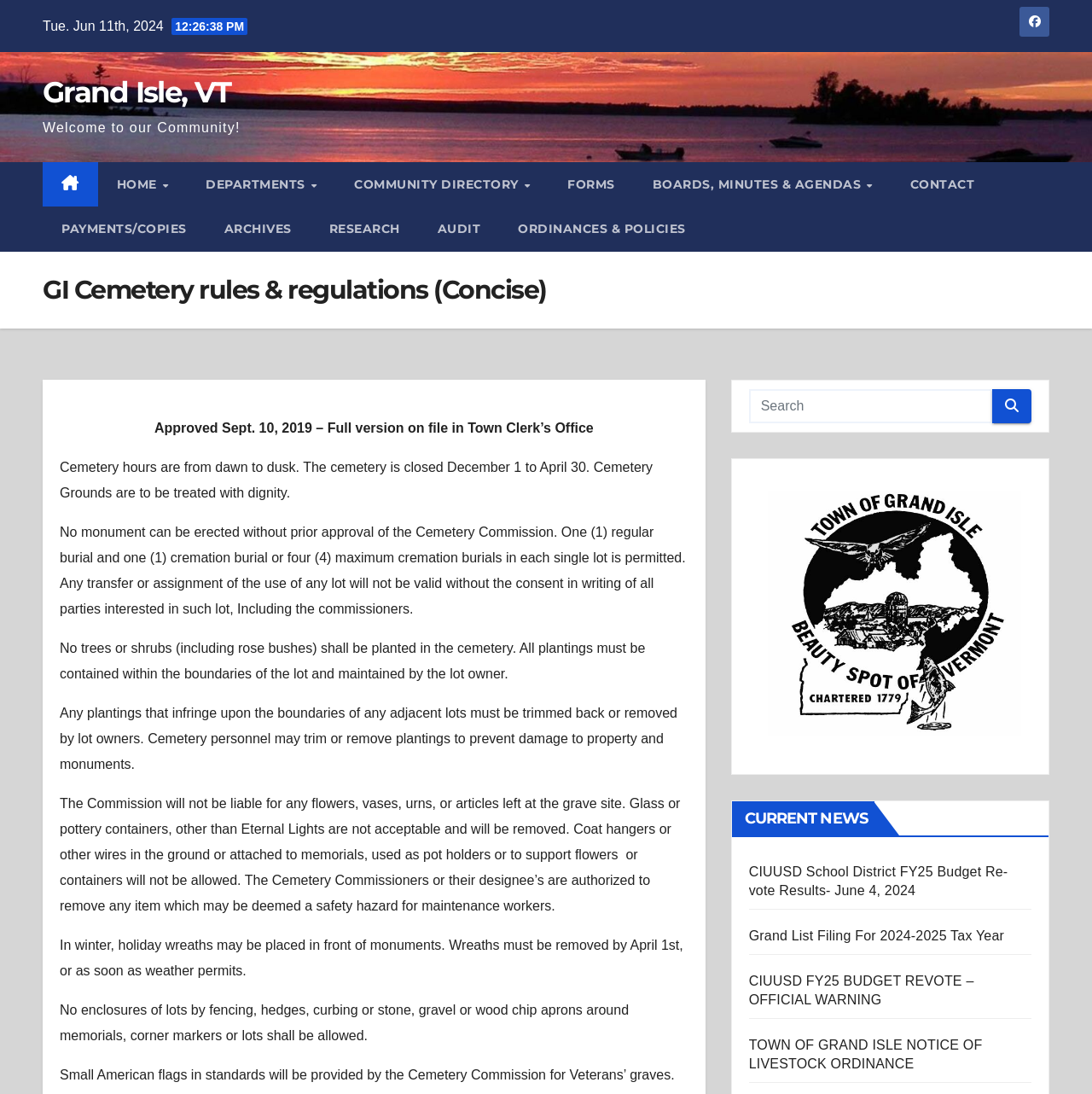Please indicate the bounding box coordinates for the clickable area to complete the following task: "Click on HOME". The coordinates should be specified as four float numbers between 0 and 1, i.e., [left, top, right, bottom].

[0.089, 0.148, 0.171, 0.189]